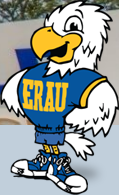What does the mascot represent?
Please use the image to provide an in-depth answer to the question.

The mascot represents school spirit at events, which is clear from the description of the image. The mascot's energetic expression and unique design embody the enthusiasm and pride of the university community, making it a familiar sight during sports games and other campus activities at Embry-Riddle.